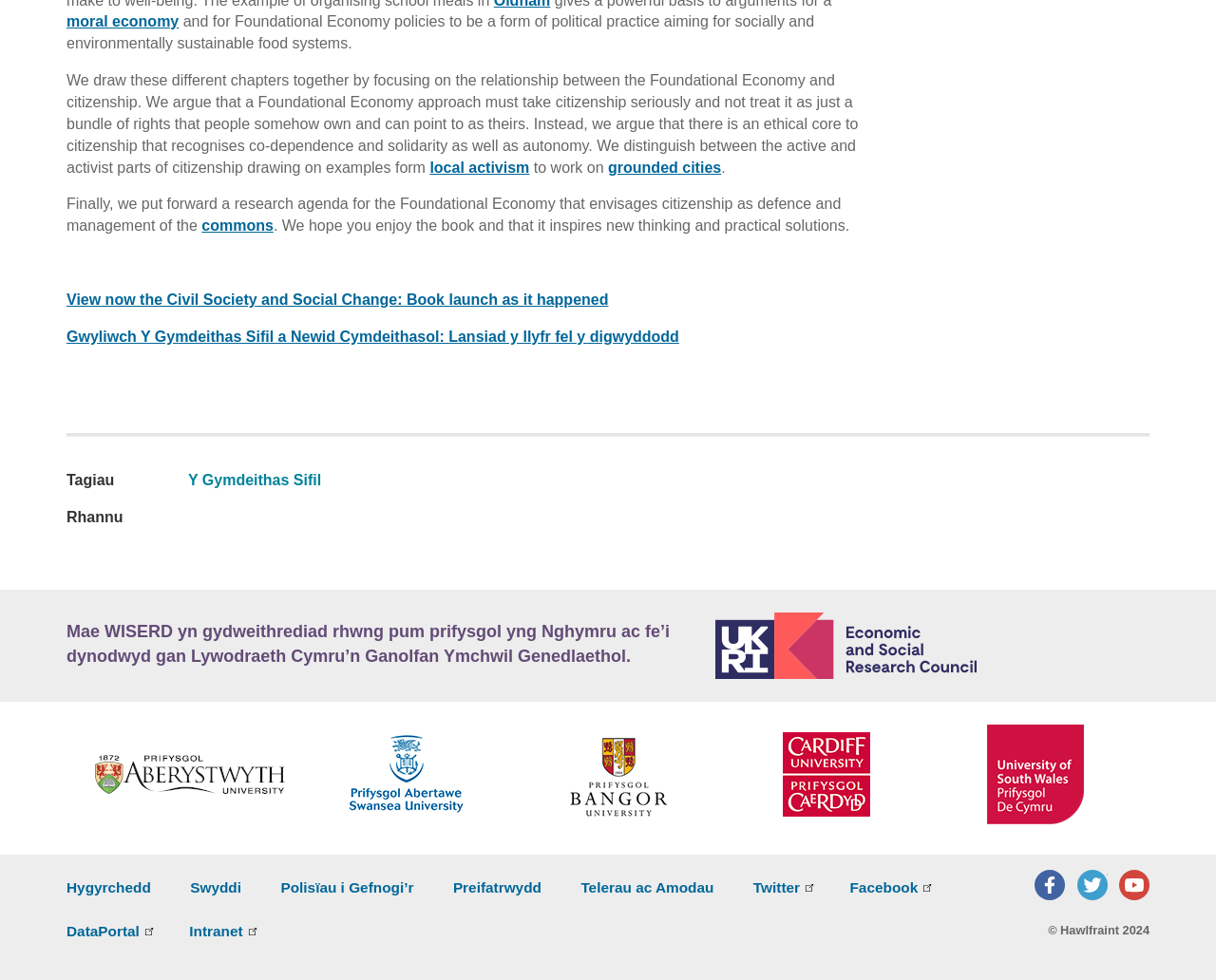What is WISERD?
Give a single word or phrase as your answer by examining the image.

A collaboration between five universities in Wales